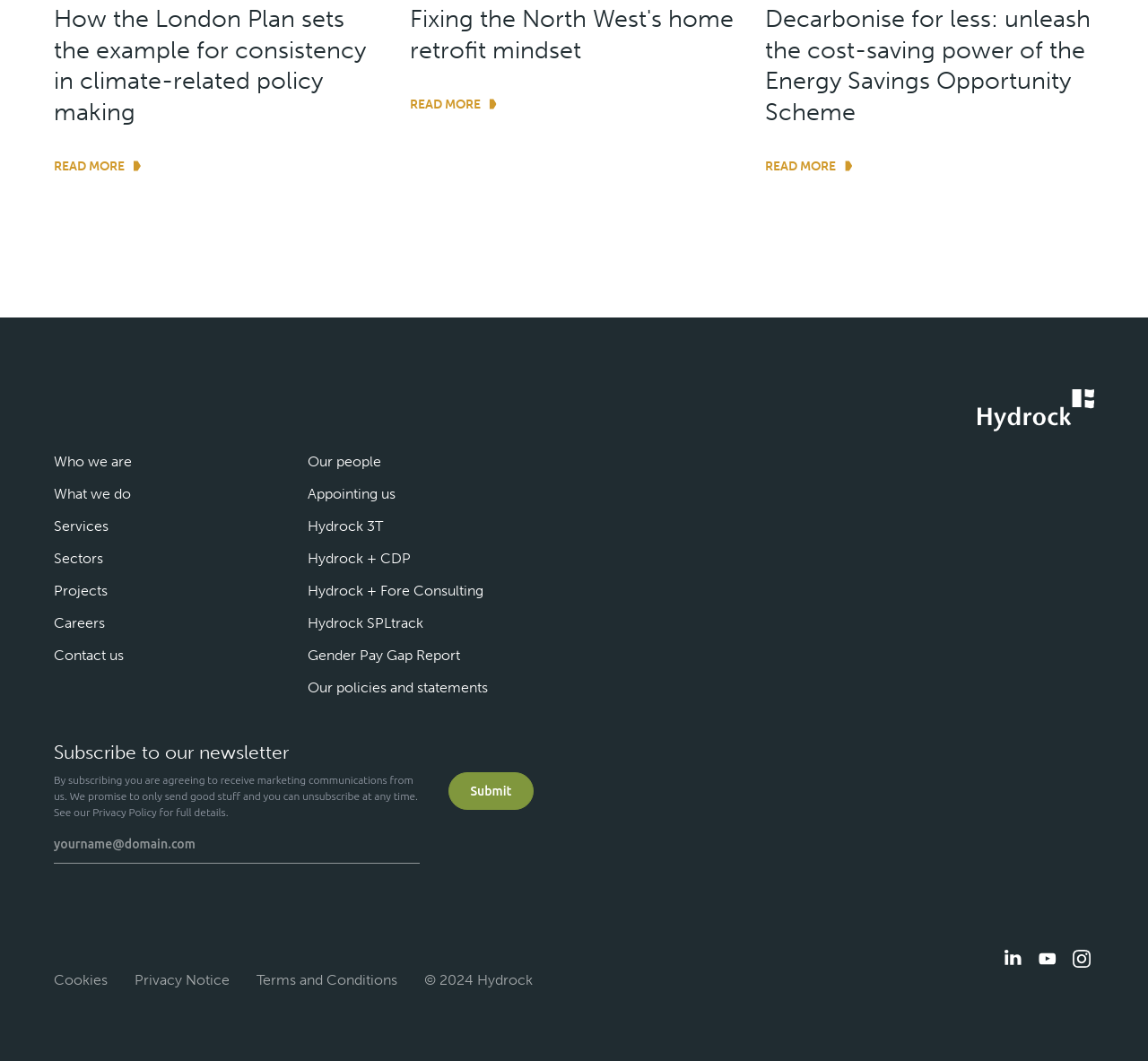Could you indicate the bounding box coordinates of the region to click in order to complete this instruction: "Go to the Hydrock Homepage".

[0.852, 0.367, 0.953, 0.407]